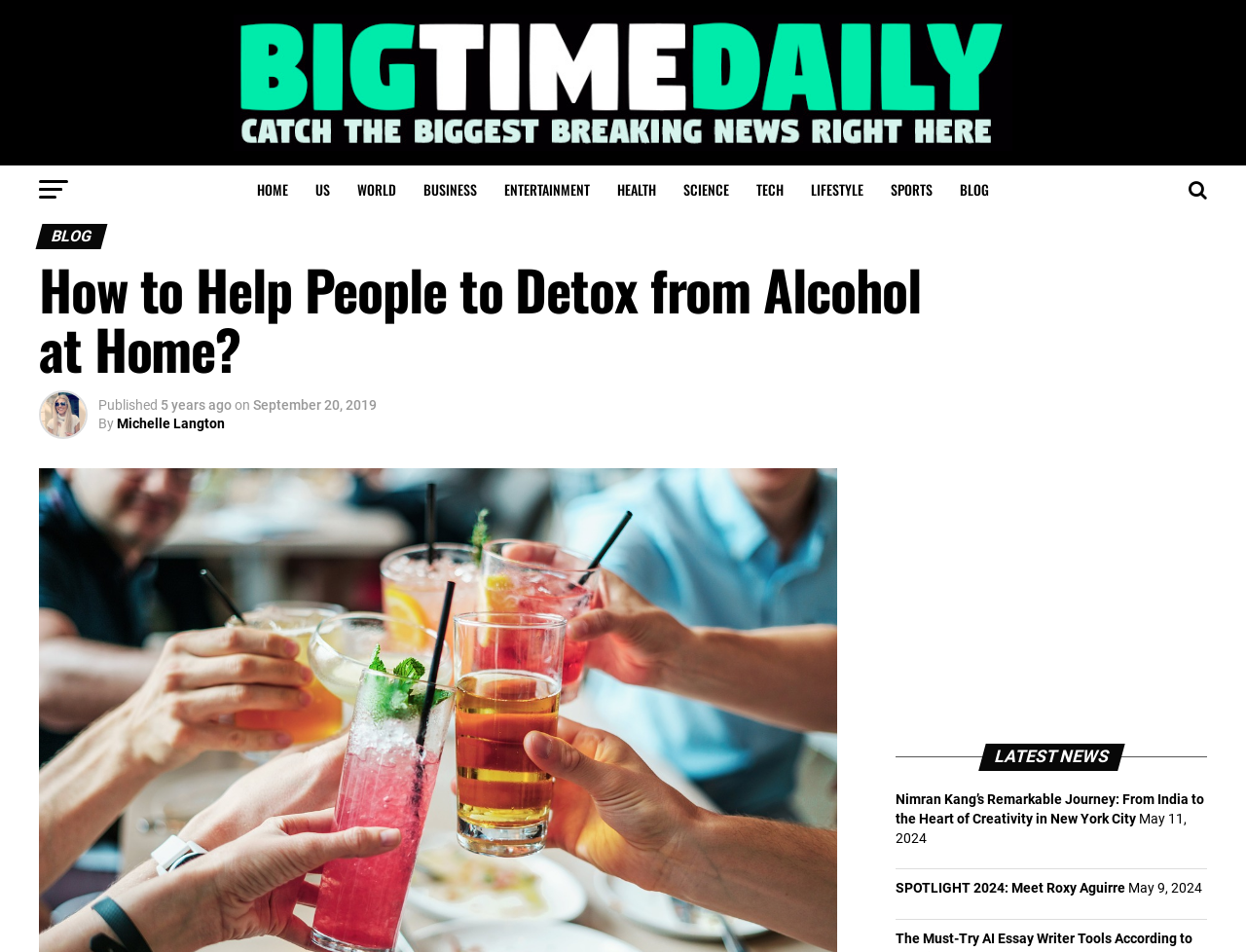Please identify the bounding box coordinates of the region to click in order to complete the task: "Check the latest news 'Nimran Kang’s Remarkable Journey: From India to the Heart of Creativity in New York City'". The coordinates must be four float numbers between 0 and 1, specified as [left, top, right, bottom].

[0.719, 0.831, 0.966, 0.869]